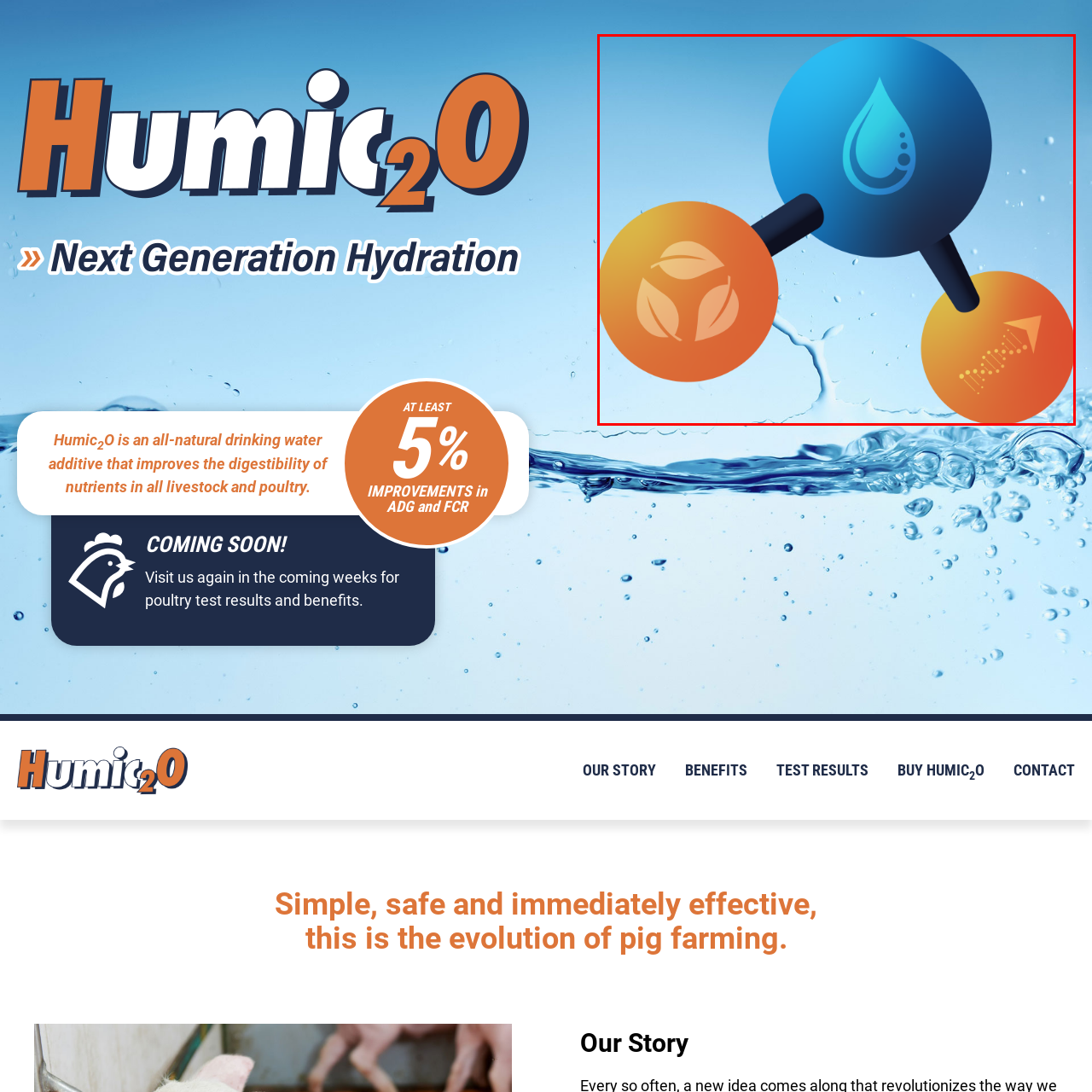What does the background color of the image represent?
Please analyze the image within the red bounding box and respond with a detailed answer to the question.

The caption explains that the background is a subtle blend of light blue, which hints at water and reinforces the theme of hydration and natural enhancement.